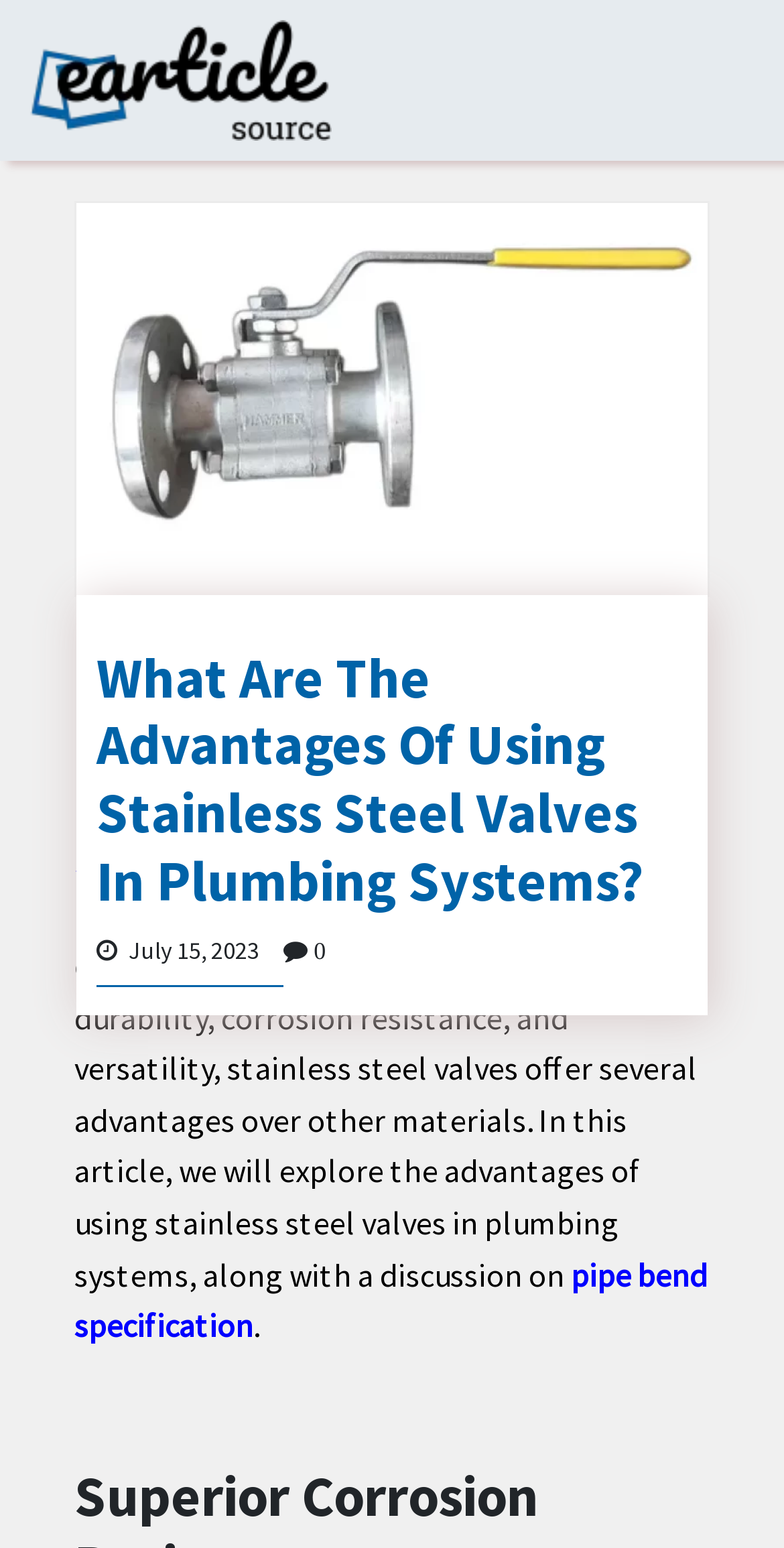Please give a short response to the question using one word or a phrase:
What is the date of the article?

July 15, 2023